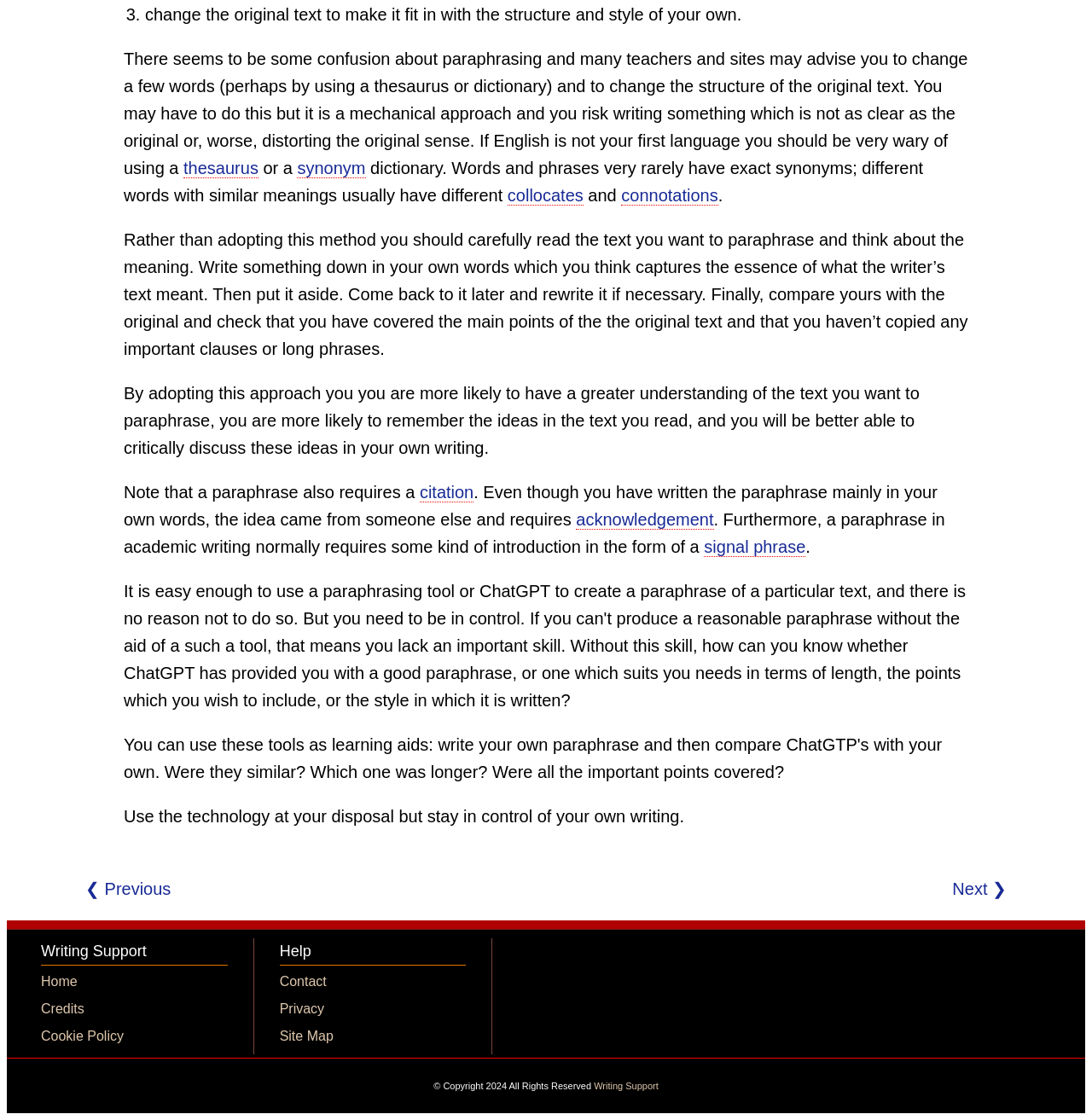Predict the bounding box for the UI component with the following description: "signal phrase".

[0.645, 0.48, 0.738, 0.497]